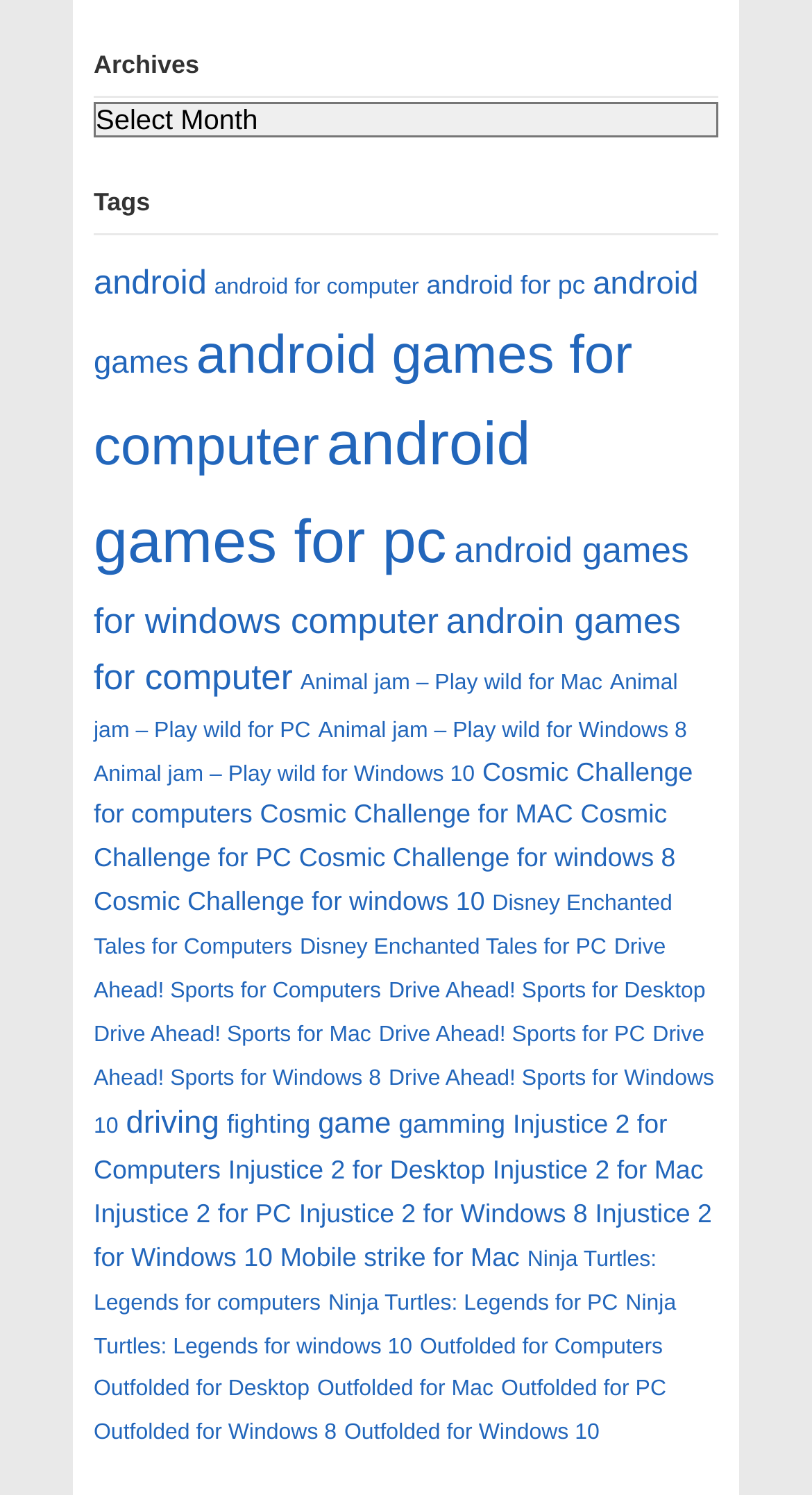Identify the bounding box coordinates of the region that should be clicked to execute the following instruction: "View Cosmic Challenge for MAC".

[0.32, 0.535, 0.706, 0.555]